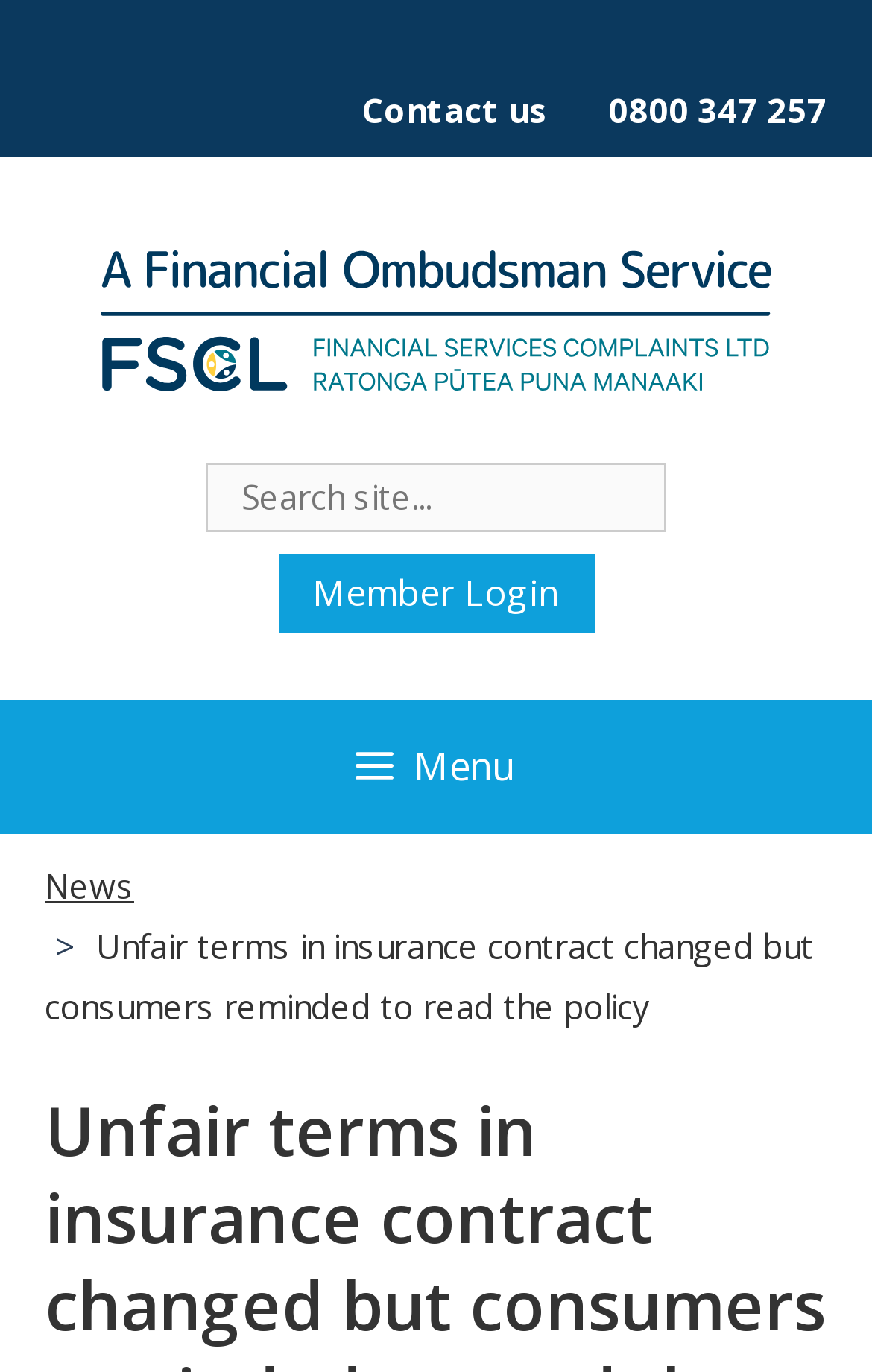What is the name of the organization?
Utilize the information in the image to give a detailed answer to the question.

I found the name of the organization by looking at the banner section of the webpage, where there is a link 'Financial Services Complaints Ltd' and an image with the same name.